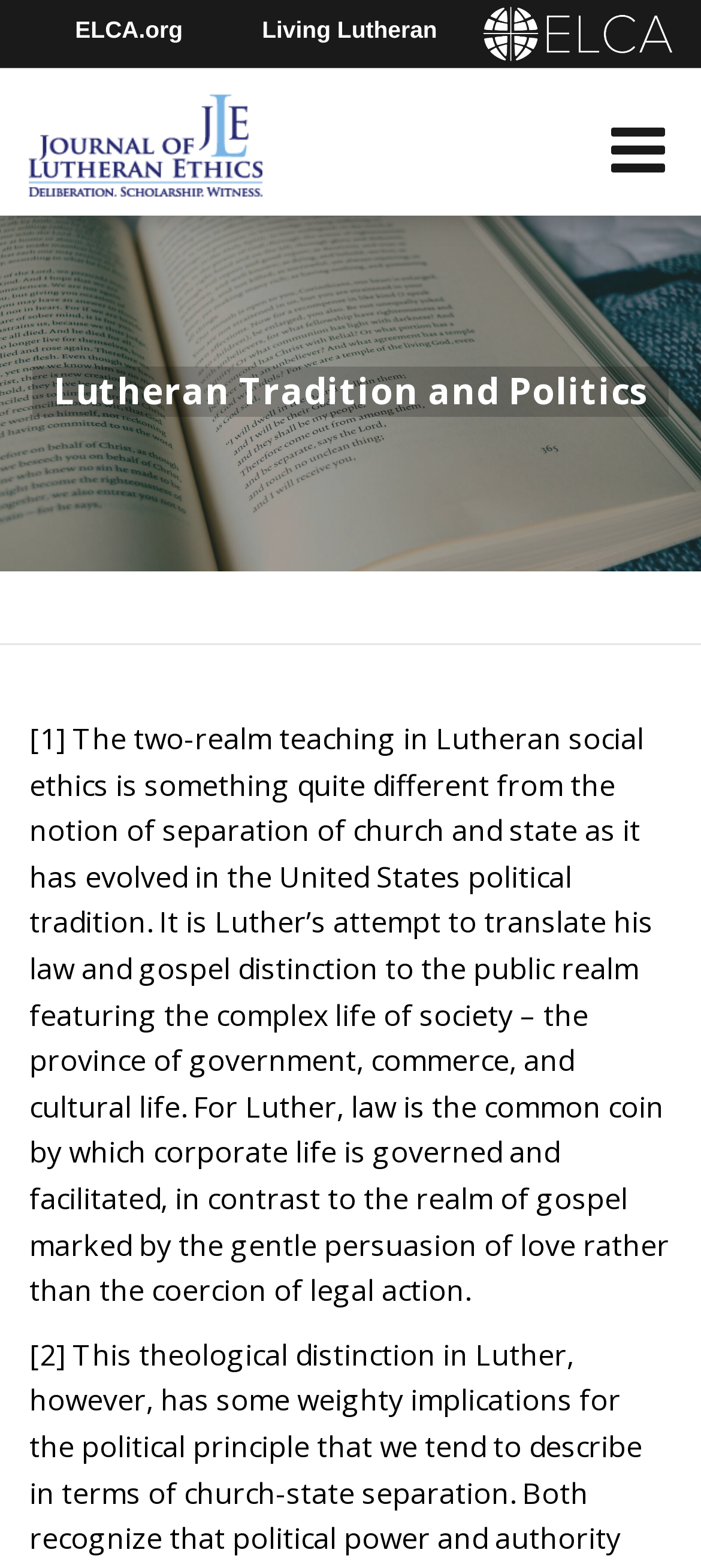Please answer the following question using a single word or phrase: 
What is the name of the logo on the top left?

Journal of Lutheran Ethics Logo